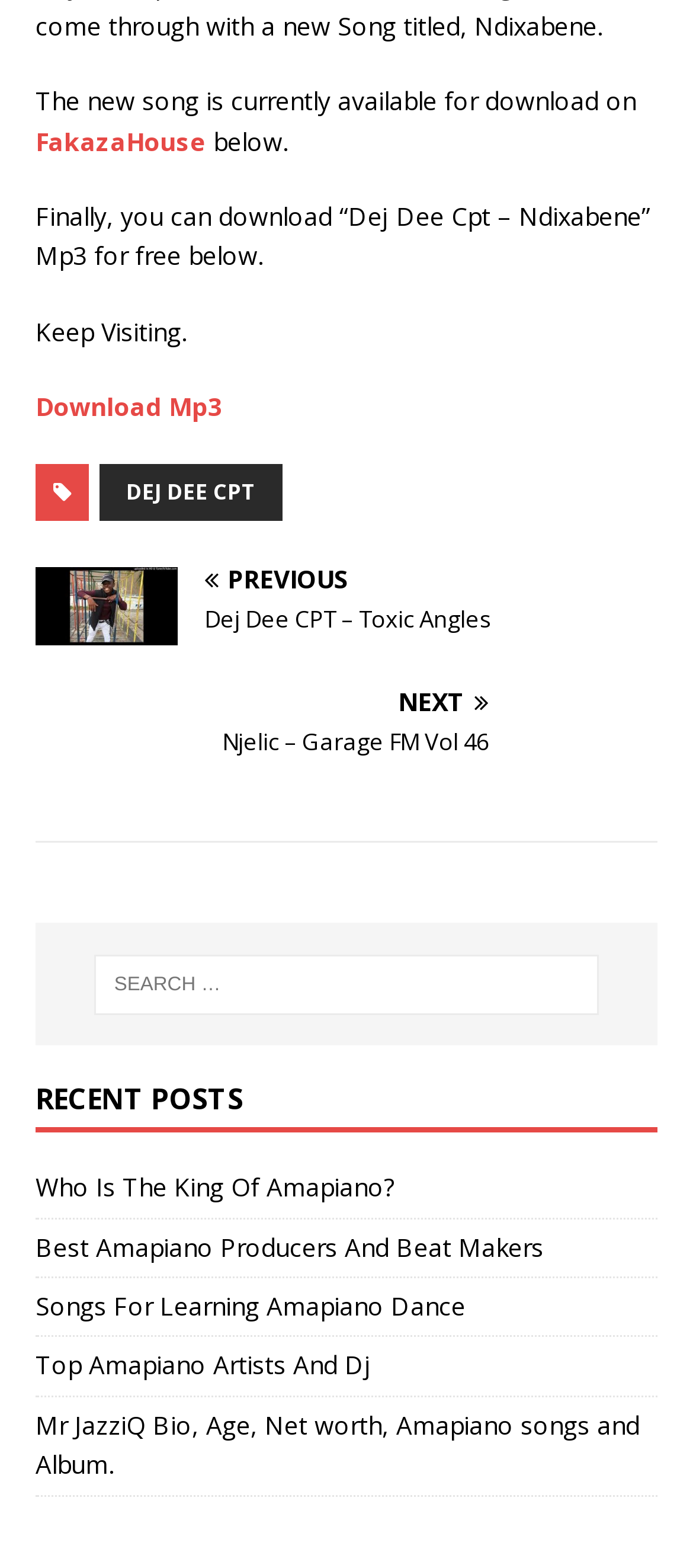Please determine the bounding box coordinates for the element with the description: "Dej Dee CPT".

[0.144, 0.295, 0.408, 0.332]